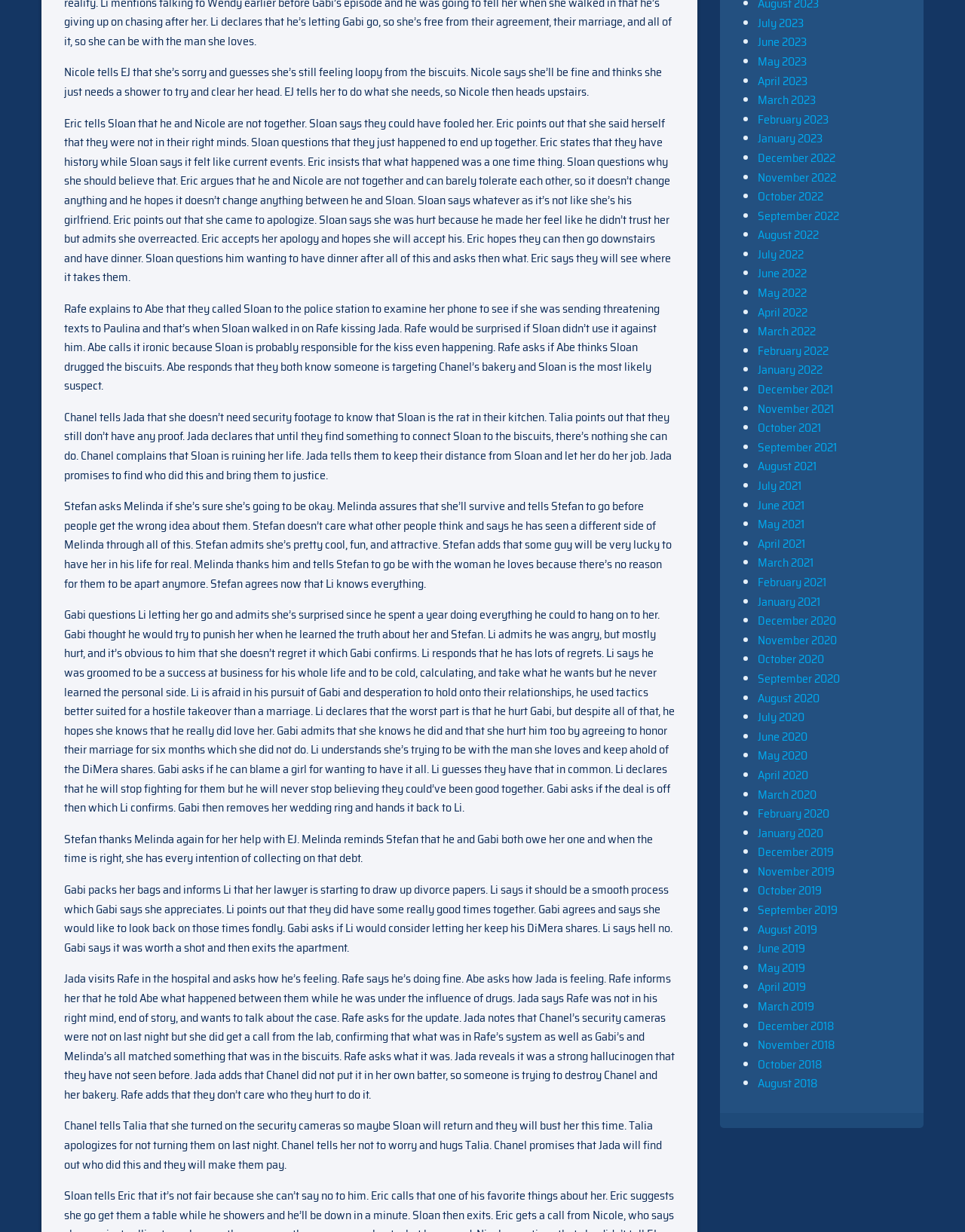Find the bounding box coordinates of the element I should click to carry out the following instruction: "Click May 2023".

[0.785, 0.042, 0.836, 0.057]